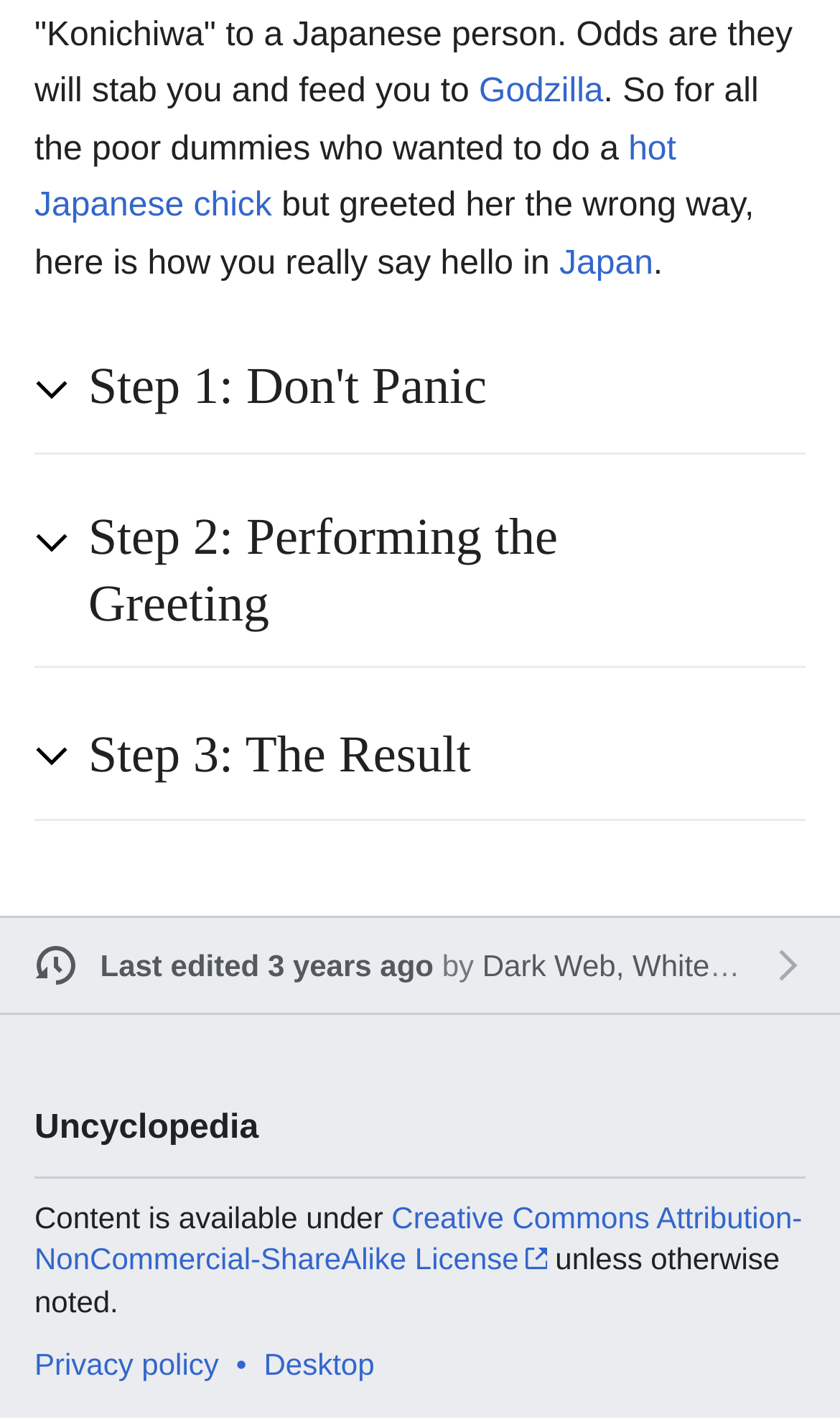Find the bounding box coordinates of the clickable area required to complete the following action: "Expand Step 1: Don't Panic".

[0.105, 0.249, 0.877, 0.3]